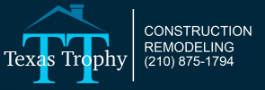Thoroughly describe what you see in the image.

The image features the logo of Texas Trophy, a construction and remodeling company based in San Antonio. The design includes the stylized letters "TT" in a vibrant blue color, accompanied by the company name "Texas Trophy" in a modern font. To the right of the logo, the words "CONSTRUCTION REMODELING" are displayed in bold text, emphasizing their core services. Below this information, a phone number, (210) 875-1794, is provided for inquiries. The background is a deep navy blue, creating a striking contrast that highlights the logo's elements. This visual identity effectively communicates the company's focus on high-quality remodeling services in the San Antonio area.